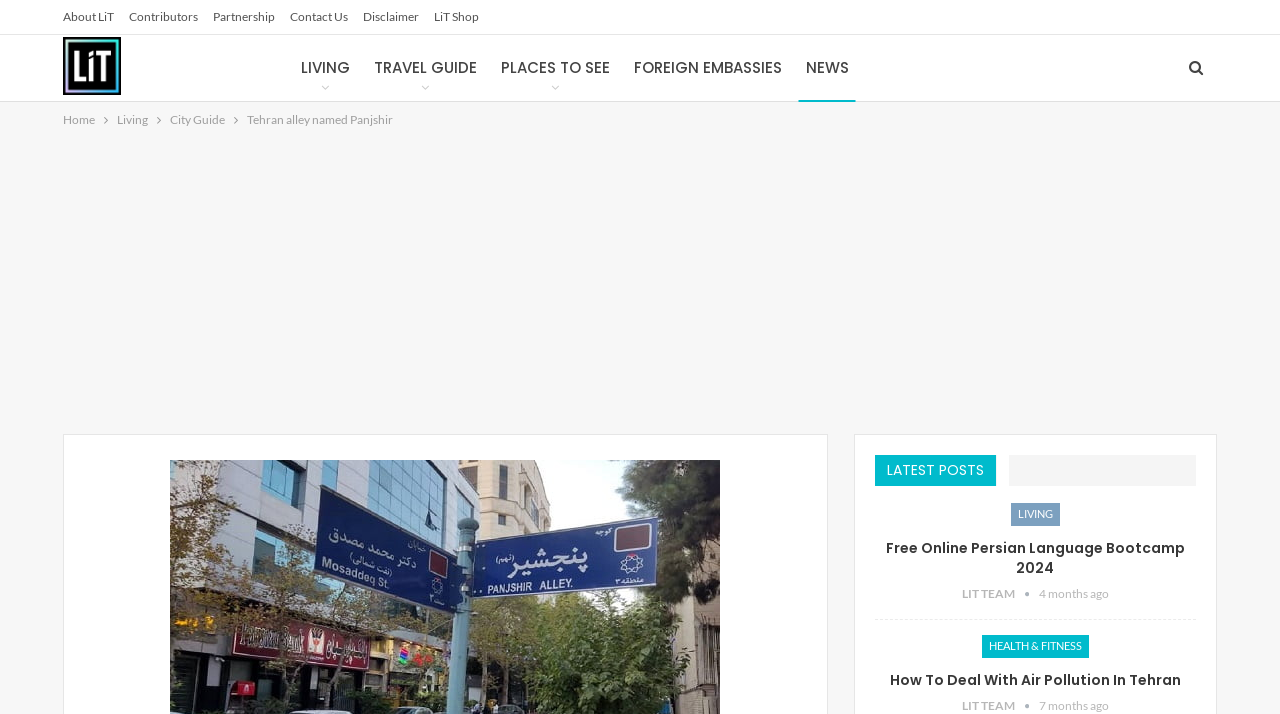Determine the bounding box coordinates for the area you should click to complete the following instruction: "Click on About LiT".

[0.049, 0.013, 0.089, 0.034]